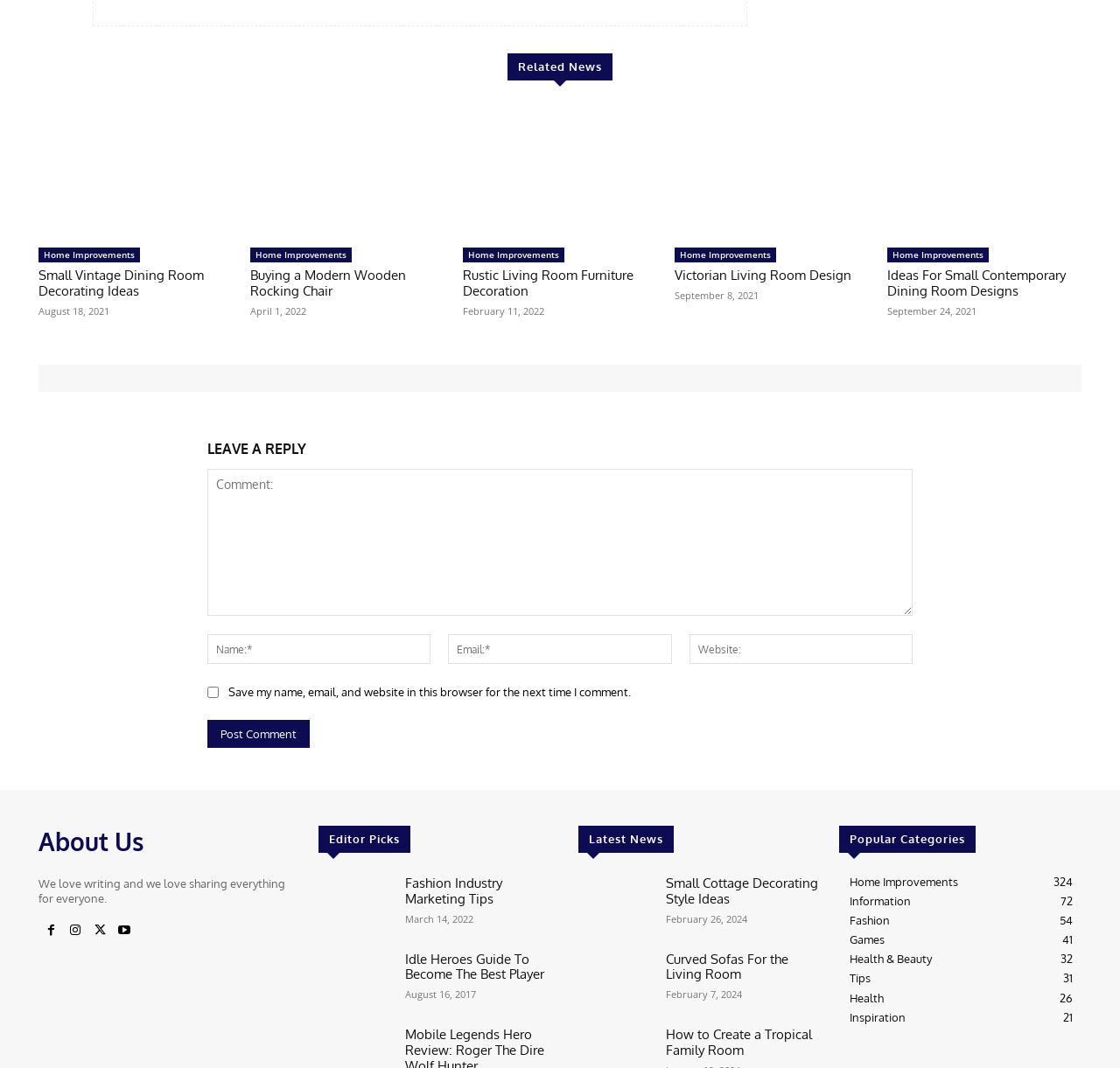How many social media links are there at the bottom of the webpage?
Utilize the image to construct a detailed and well-explained answer.

I counted the number of link elements with Unicode characters at the bottom of the webpage. There are 4 link elements, each representing a social media platform.